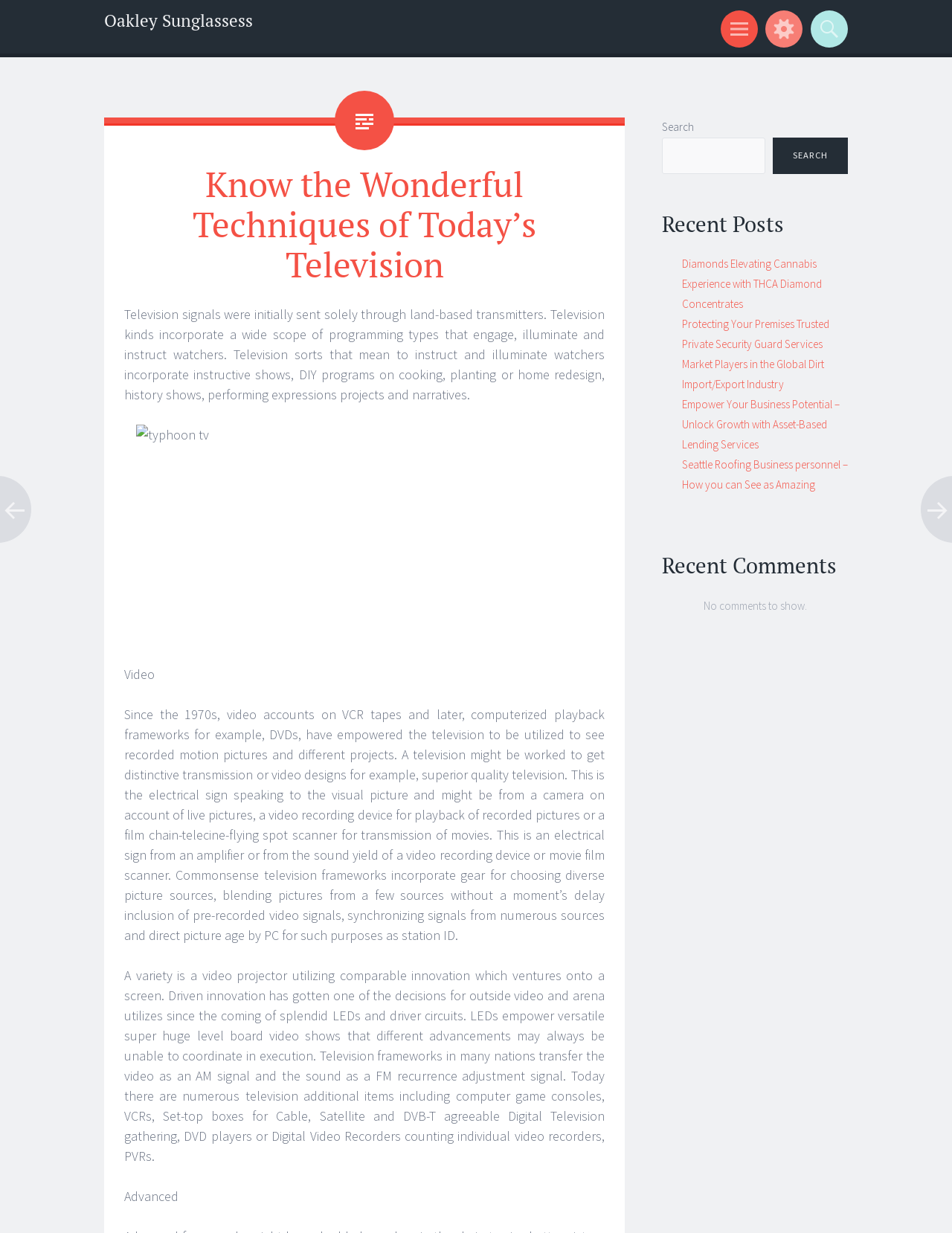Please determine the bounding box coordinates for the element that should be clicked to follow these instructions: "Click on Oakley Sunglassess".

[0.109, 0.007, 0.266, 0.026]